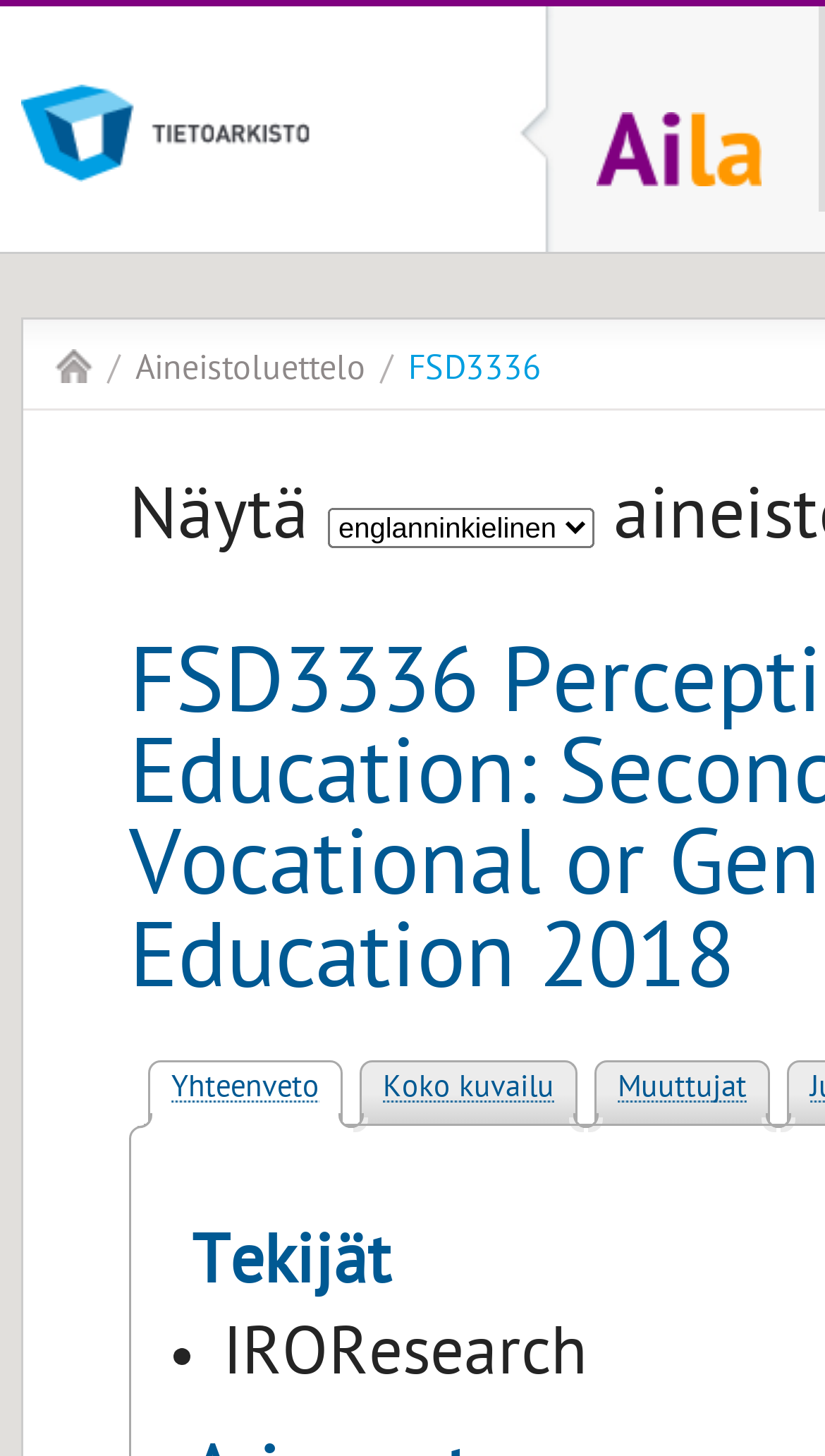Please provide a comprehensive response to the question below by analyzing the image: 
What is the name of the research data archive?

The name of the research data archive can be found in the heading element at the top of the webpage, which reads 'Yhteiskuntatieteellinen tietoarkisto'.